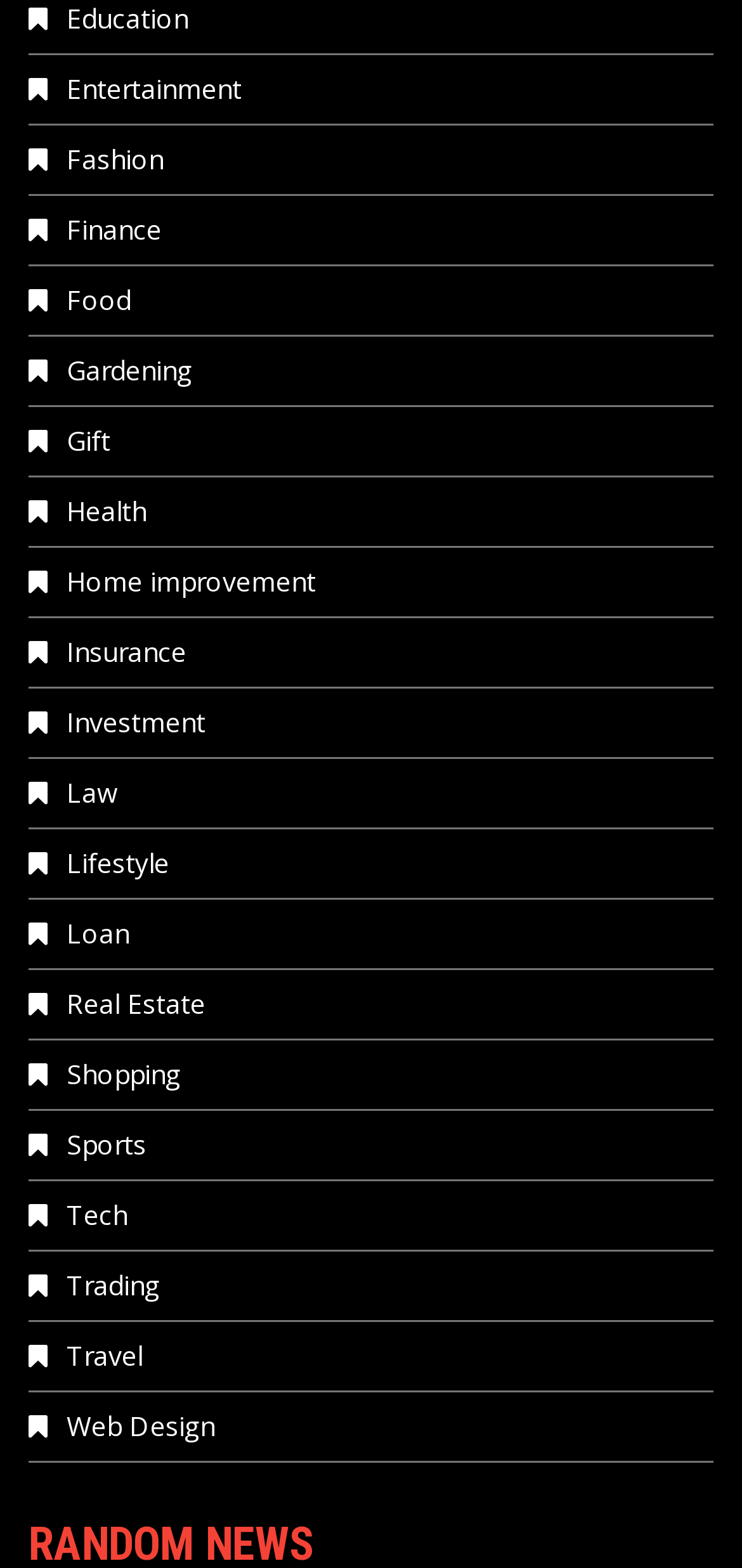Locate the bounding box coordinates of the element that should be clicked to fulfill the instruction: "Visit Travel".

[0.038, 0.853, 0.192, 0.876]